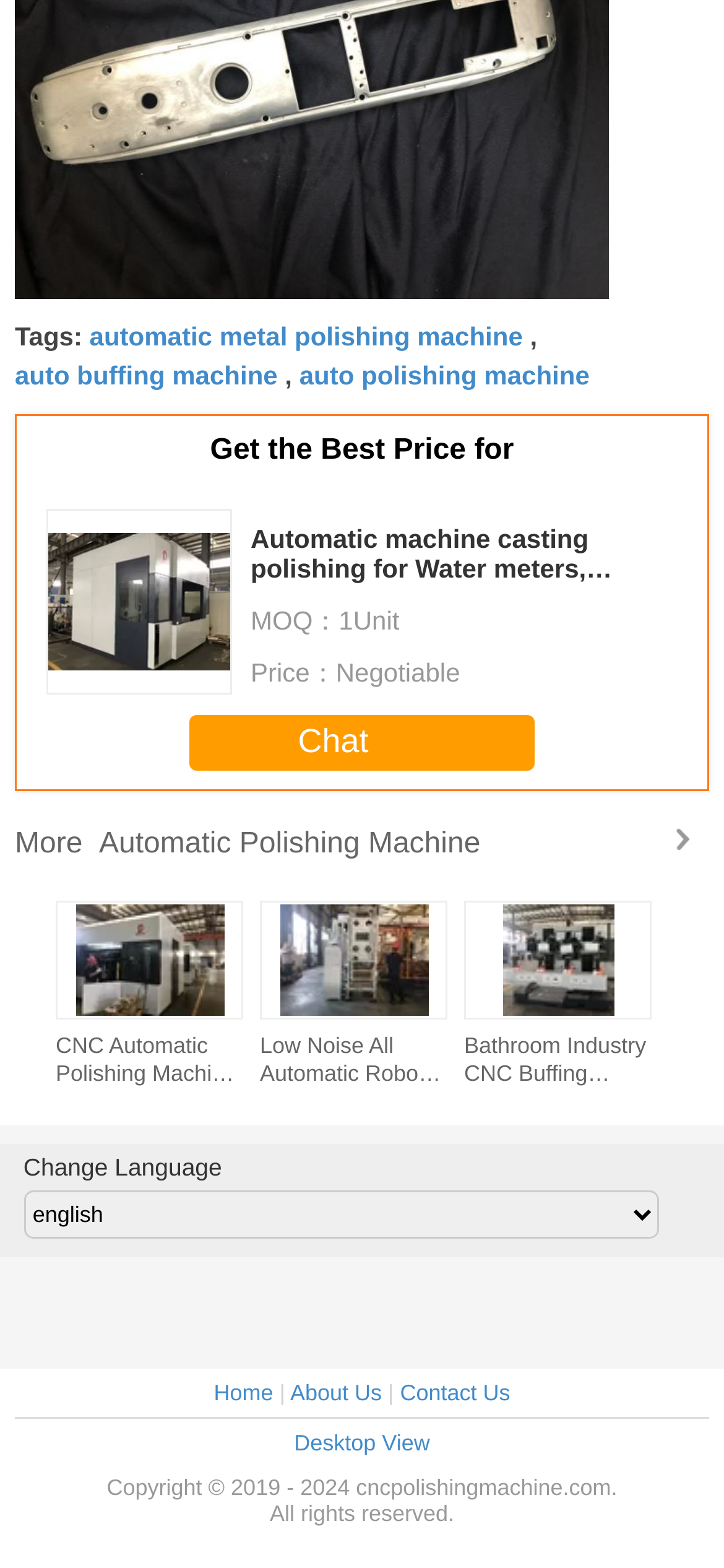Please provide the bounding box coordinates in the format (top-left x, top-left y, bottom-right x, bottom-right y). Remember, all values are floating point numbers between 0 and 1. What is the bounding box coordinate of the region described as: Contact Us

[0.552, 0.88, 0.705, 0.896]